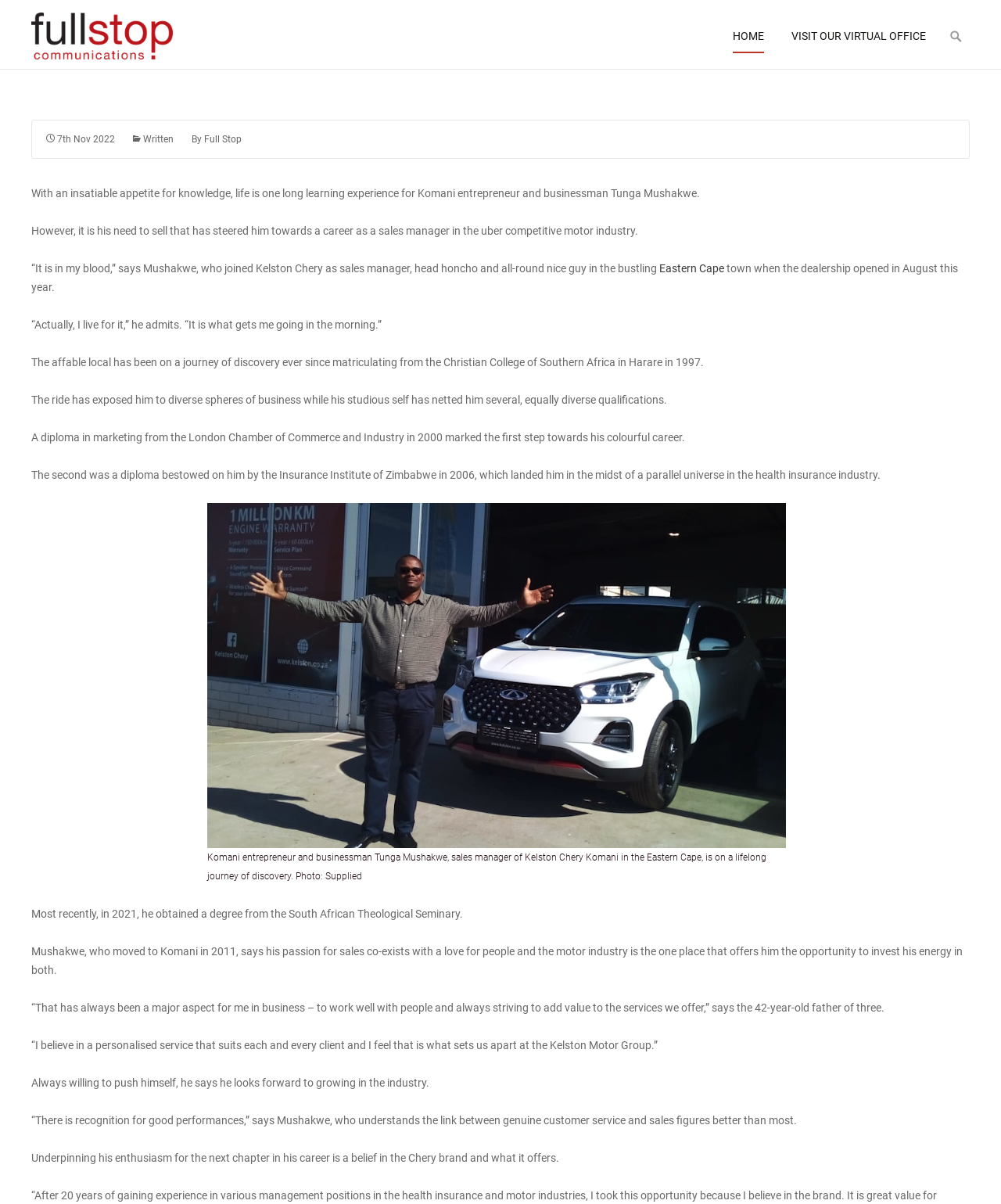Please provide a one-word or short phrase answer to the question:
What is the name of the college Tunga Mushakwe matriculated from?

Christian College of Southern Africa